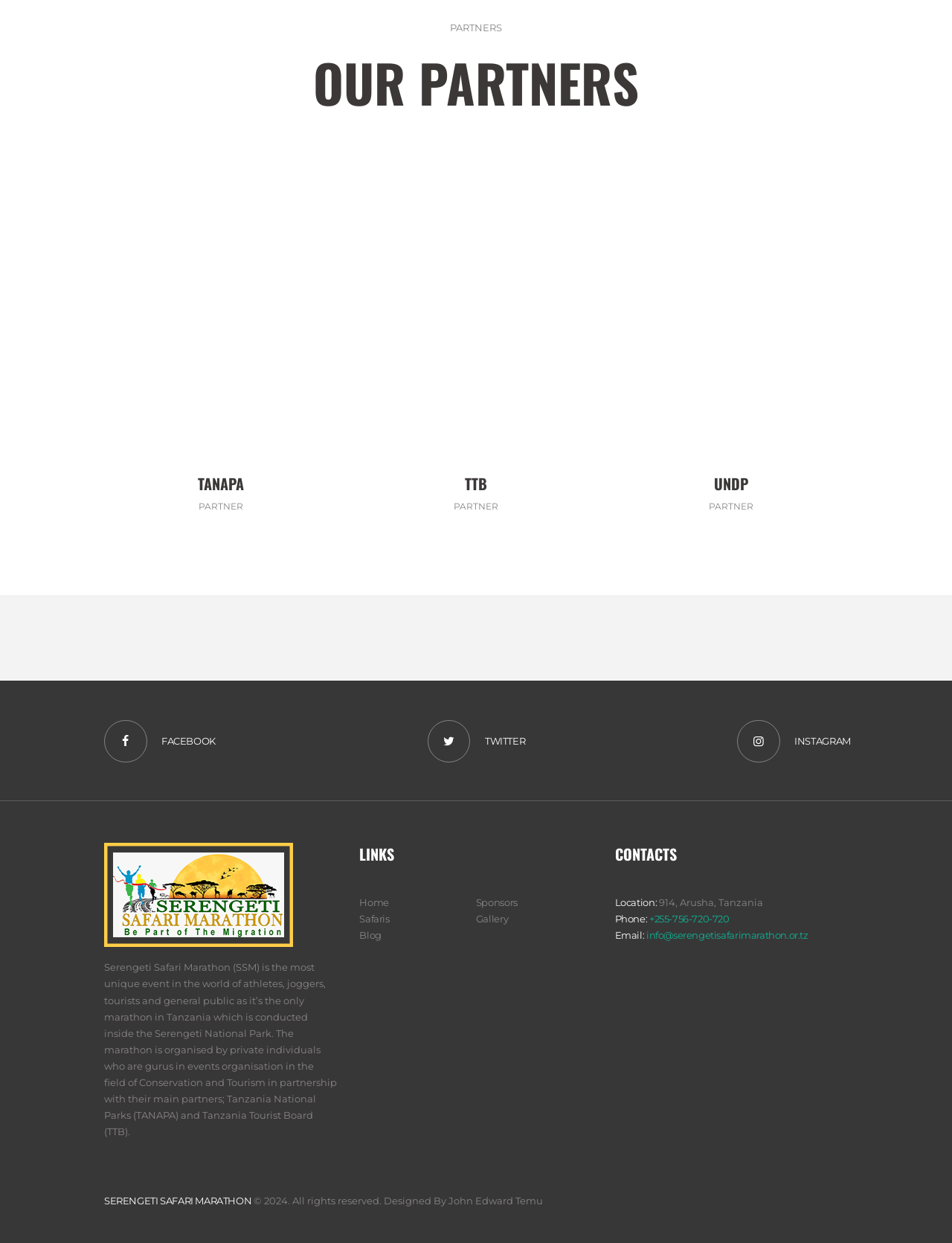What is the email address of the event organizers?
Provide a fully detailed and comprehensive answer to the question.

I found the answer by looking at the contact information in the complementary section, which lists the email address as 'info@serengetisafarimarathon.or.tz'.